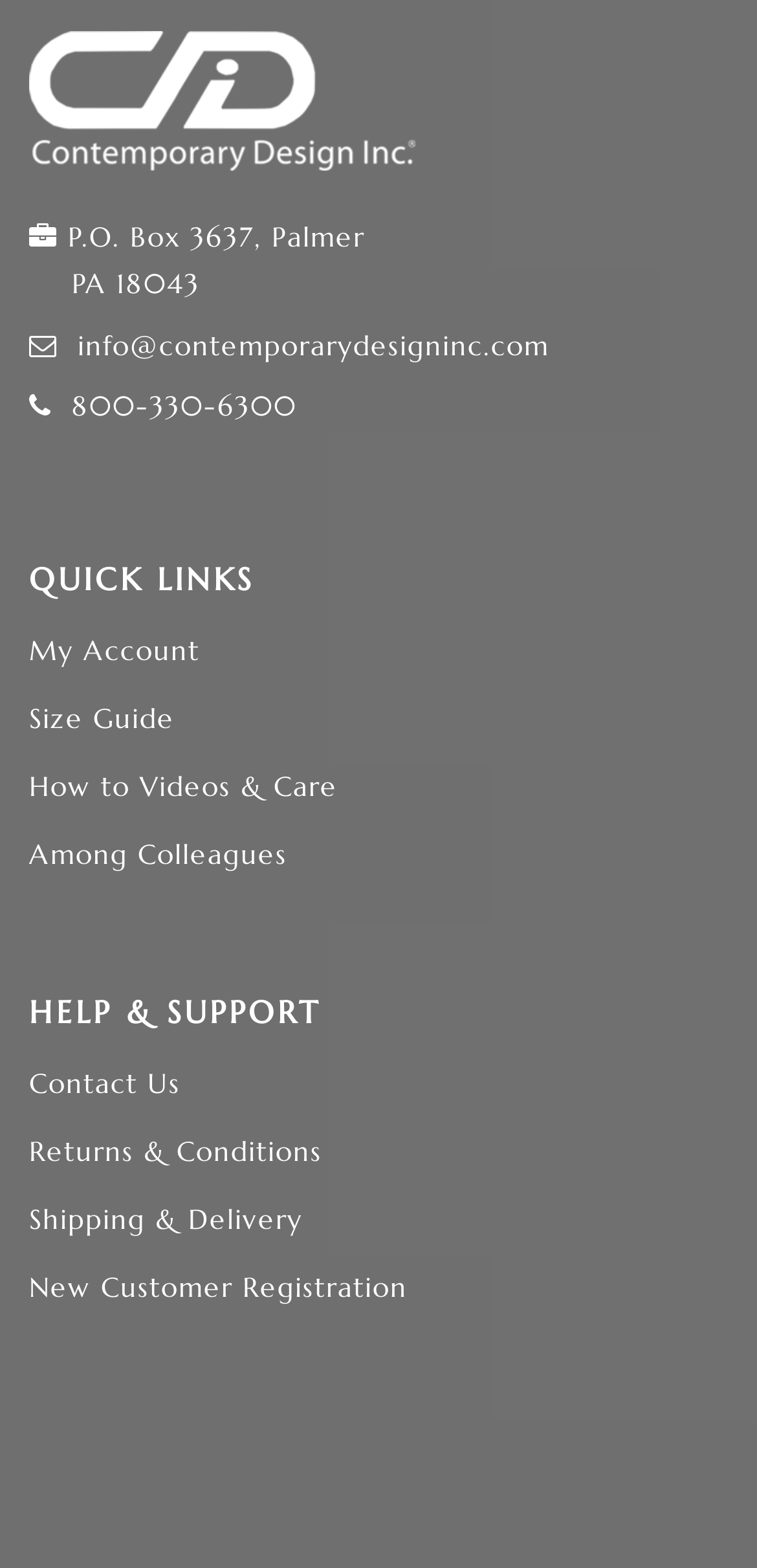Find the bounding box of the UI element described as: "alt="CDI"". The bounding box coordinates should be given as four float values between 0 and 1, i.e., [left, top, right, bottom].

[0.038, 0.057, 0.549, 0.08]